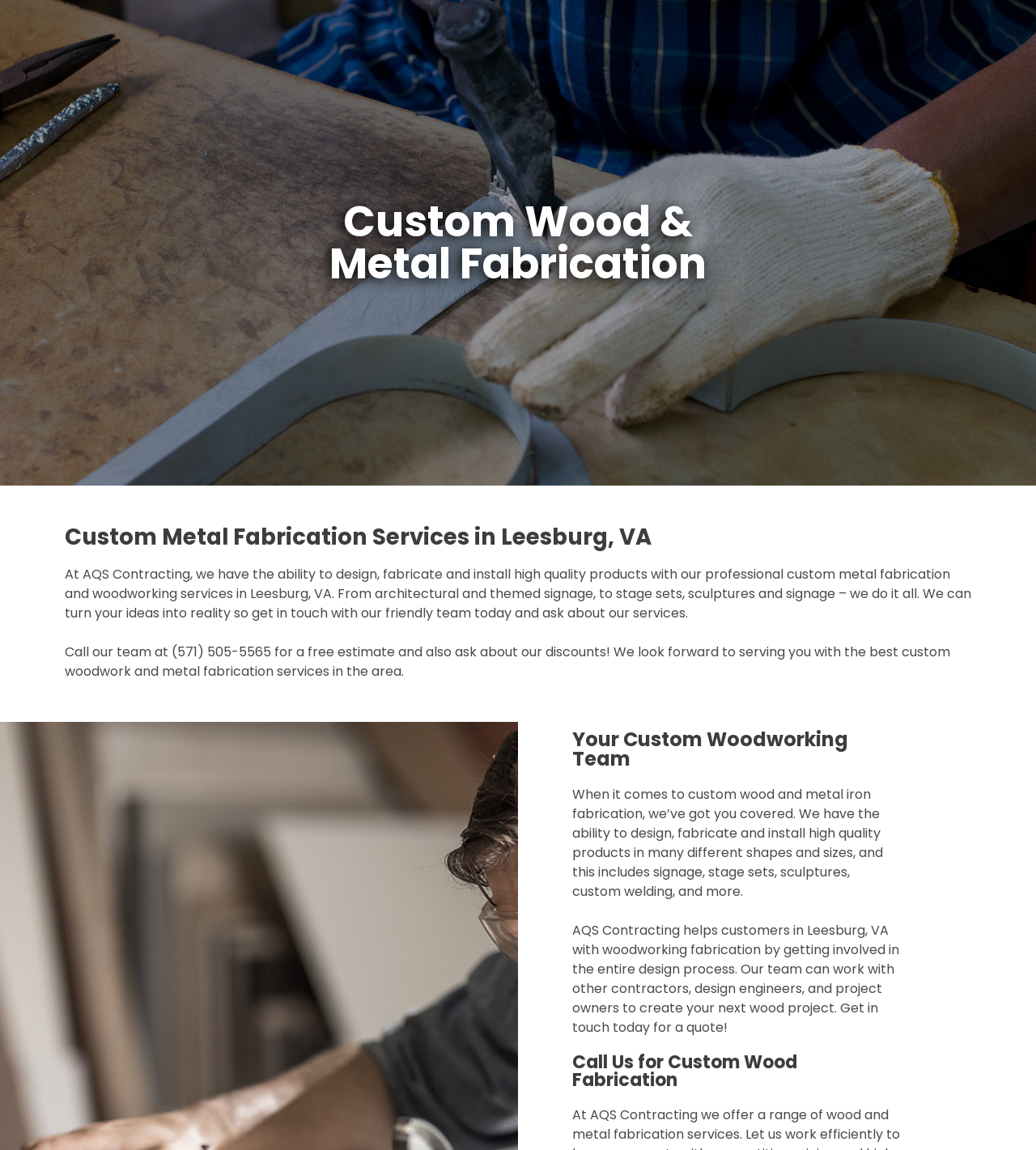Answer the question in one word or a short phrase:
What is the location of AQS Contracting's services?

Leesburg, VA